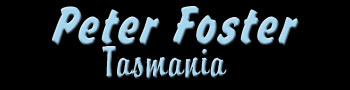Create an extensive and detailed description of the image.

The image features the prominent text "Peter Foster Tasmania" rendered in a stylish, light blue font. The creative typography suggests a connection to Tasmania, possibly reflecting themes of nature, culture, or local insights associated with the region. The backdrop is a solid black, which enhances the visibility and aesthetic appeal of the text, making it stand out effectively. This composition likely serves as a header or title for content related to insights, experiences, or information pertaining to Tasmania as presented by Peter Foster.